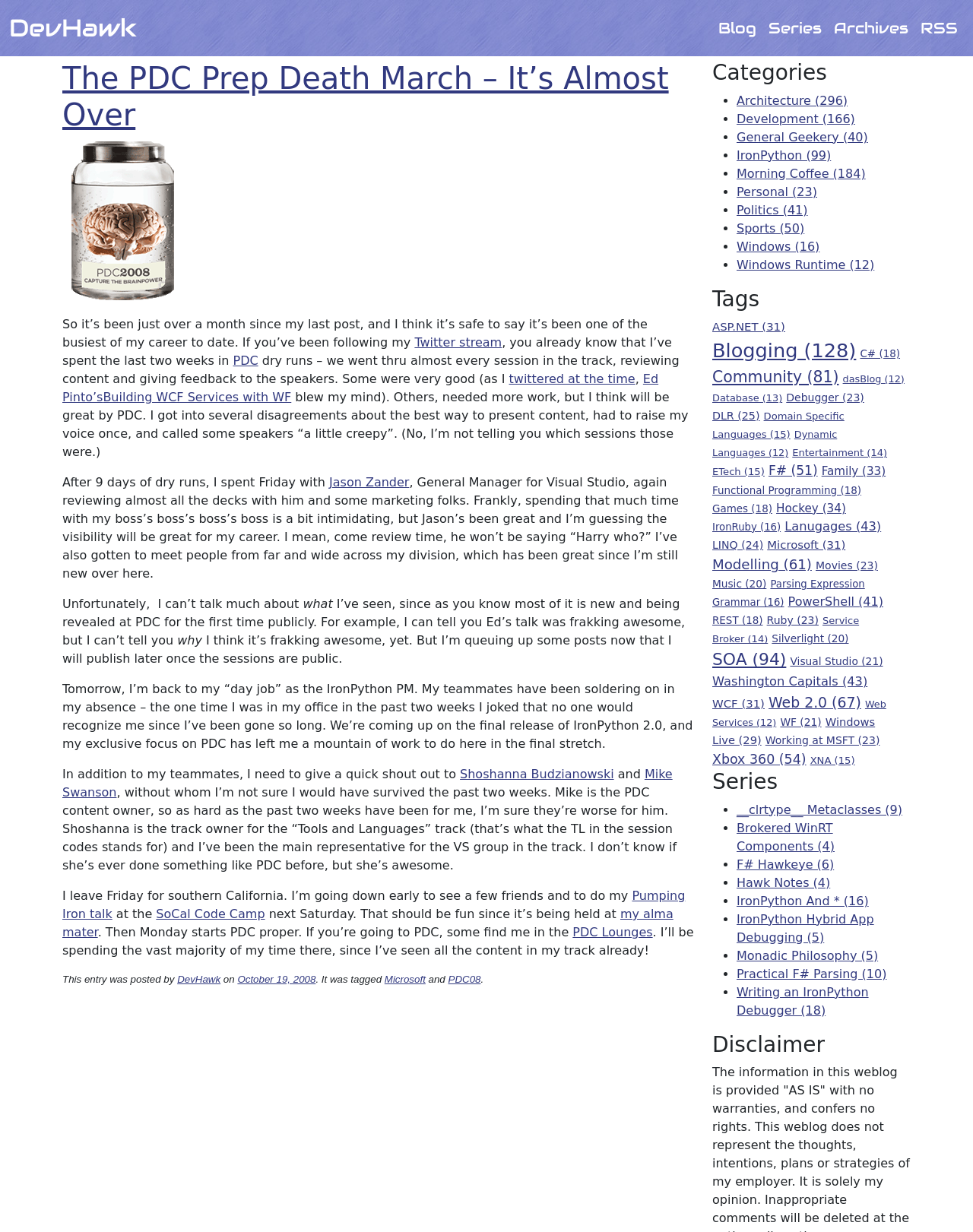Please reply with a single word or brief phrase to the question: 
What is the author's name?

DevHawk